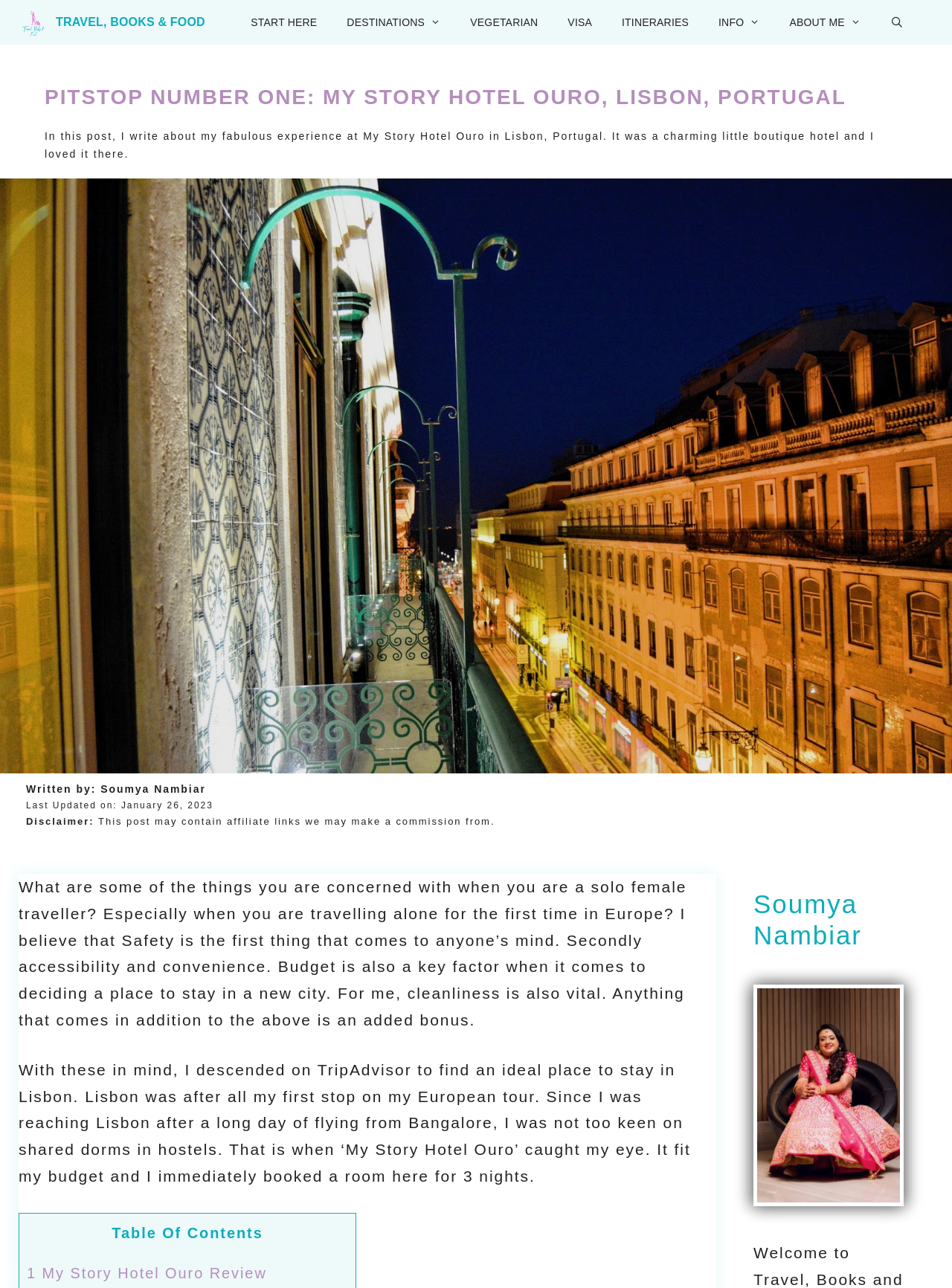Please respond to the question using a single word or phrase:
Who is the author of this article?

Soumya Nambiar